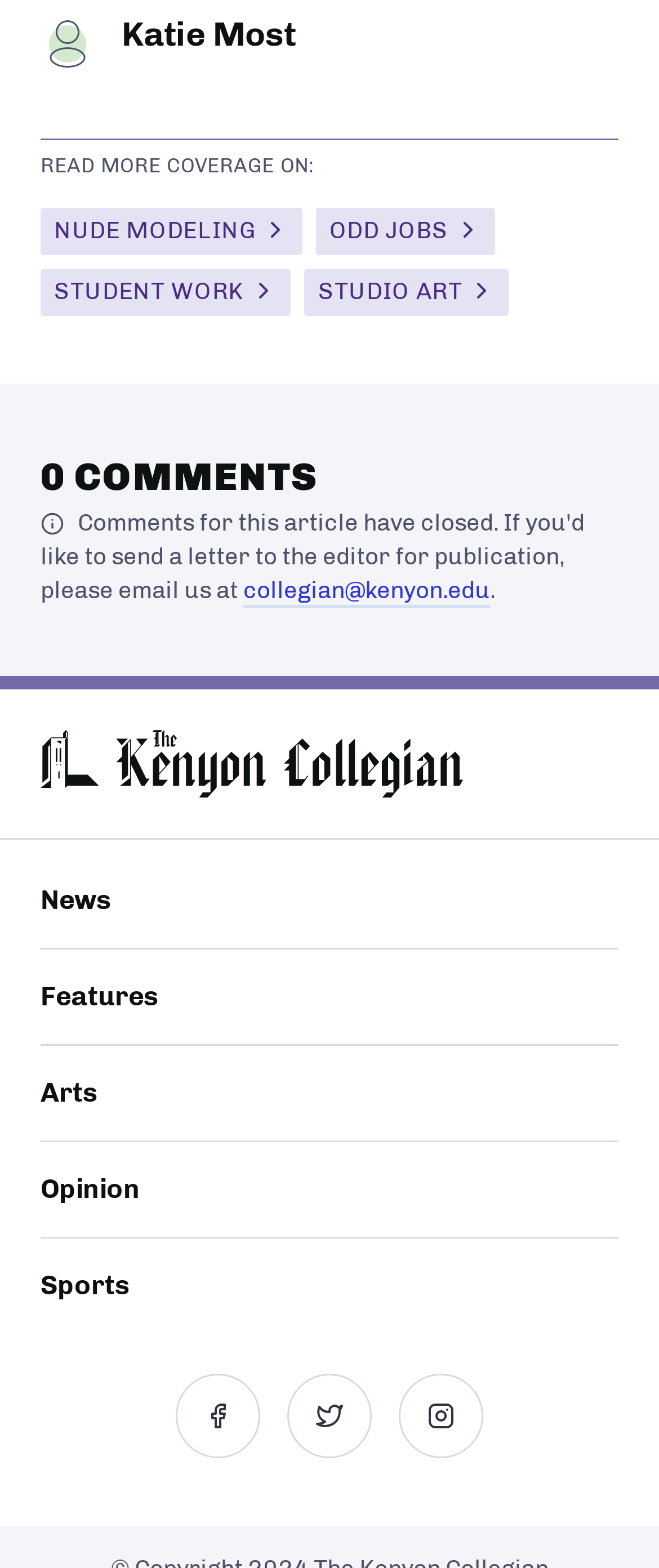Use a single word or phrase to answer the question:
What is the last section of the page?

Social media links